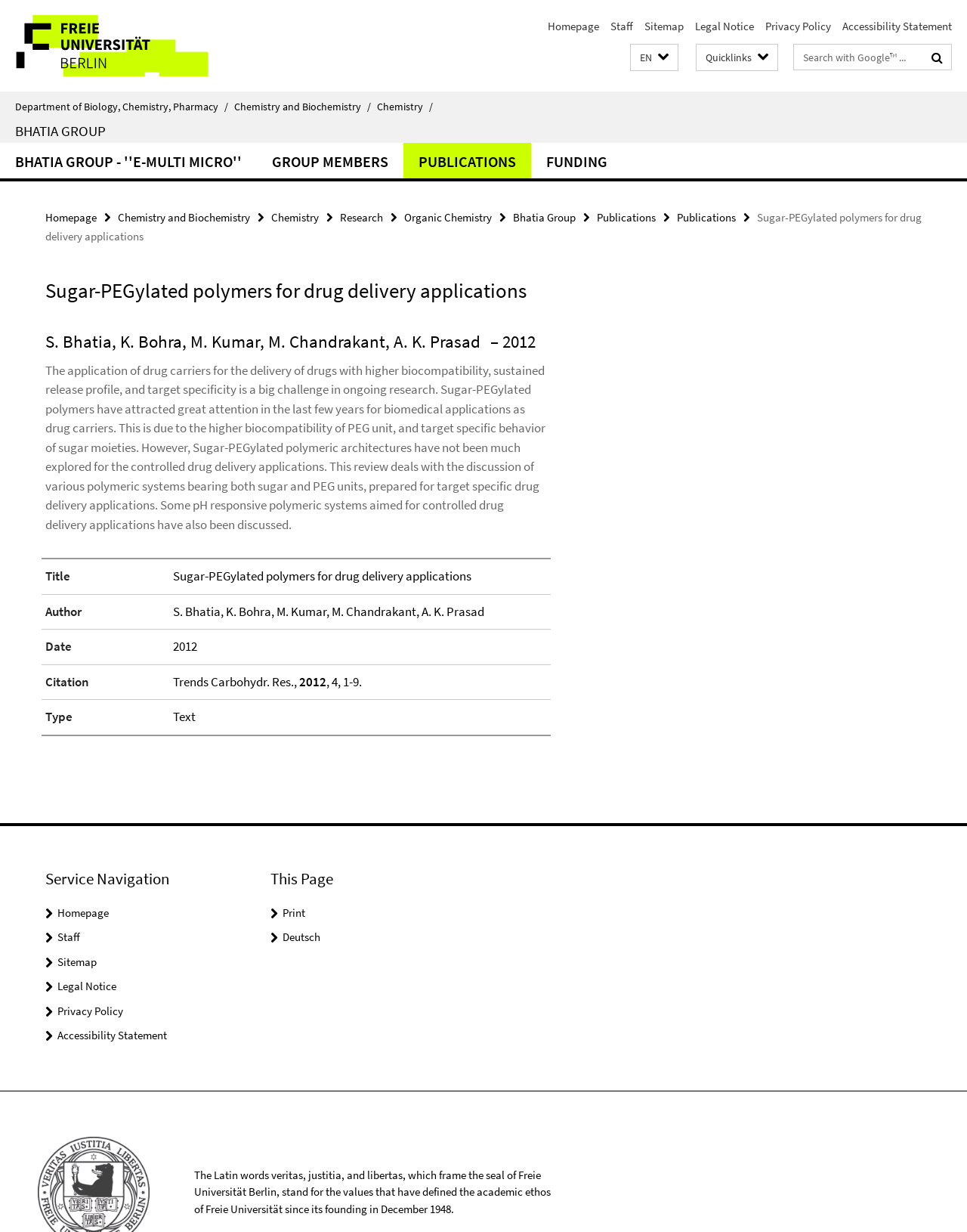Refer to the image and provide an in-depth answer to the question:
What is the department that the research group belongs to?

The department that the research group belongs to can be found in the link 'Department of Biology, Chemistry, Pharmacy/' at the top of the webpage, which is a navigation element.